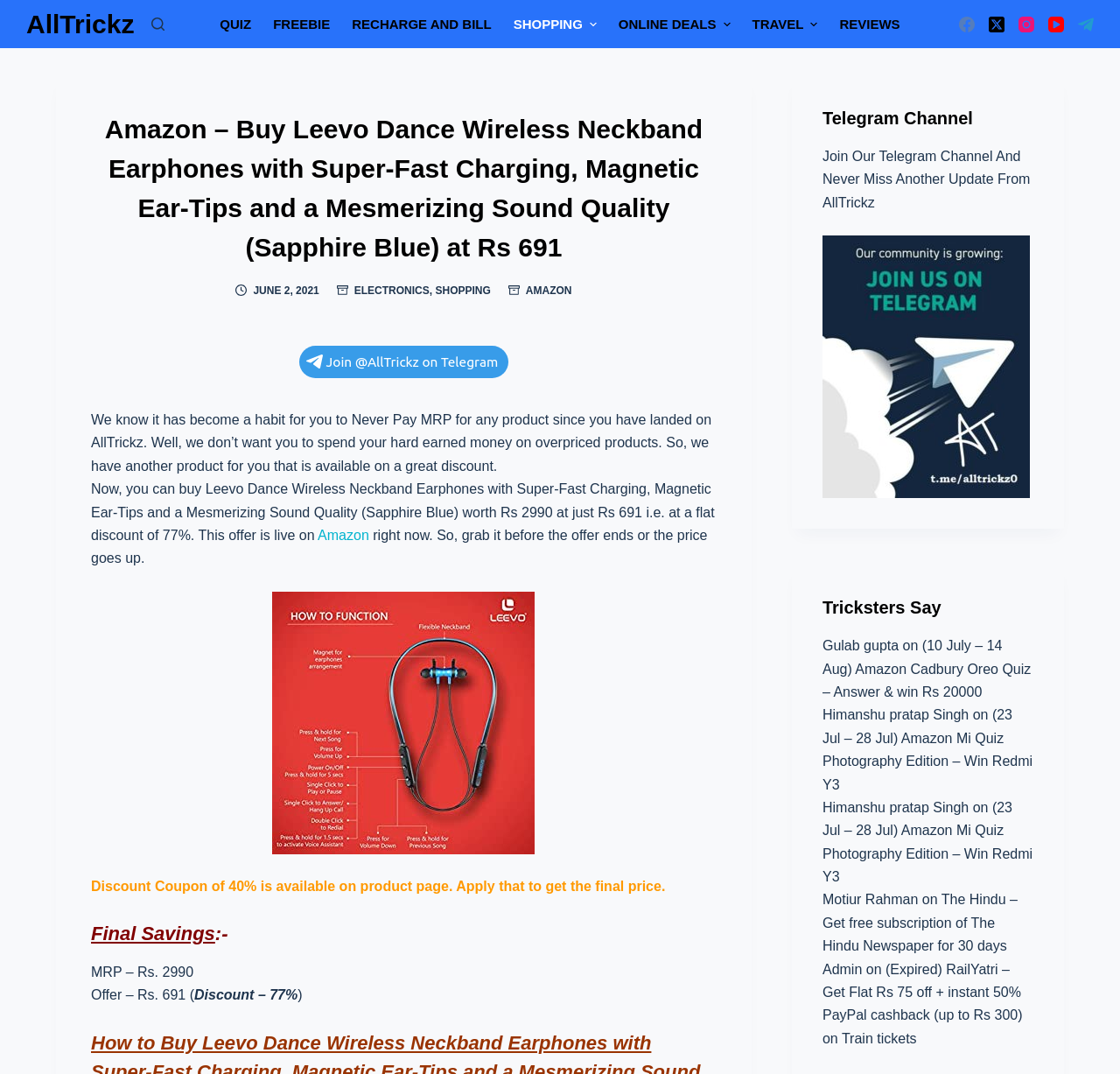Identify the bounding box for the UI element specified in this description: "alt="Subscribe to AllTrickz Telegram Channel"". The coordinates must be four float numbers between 0 and 1, formatted as [left, top, right, bottom].

[0.734, 0.334, 0.92, 0.348]